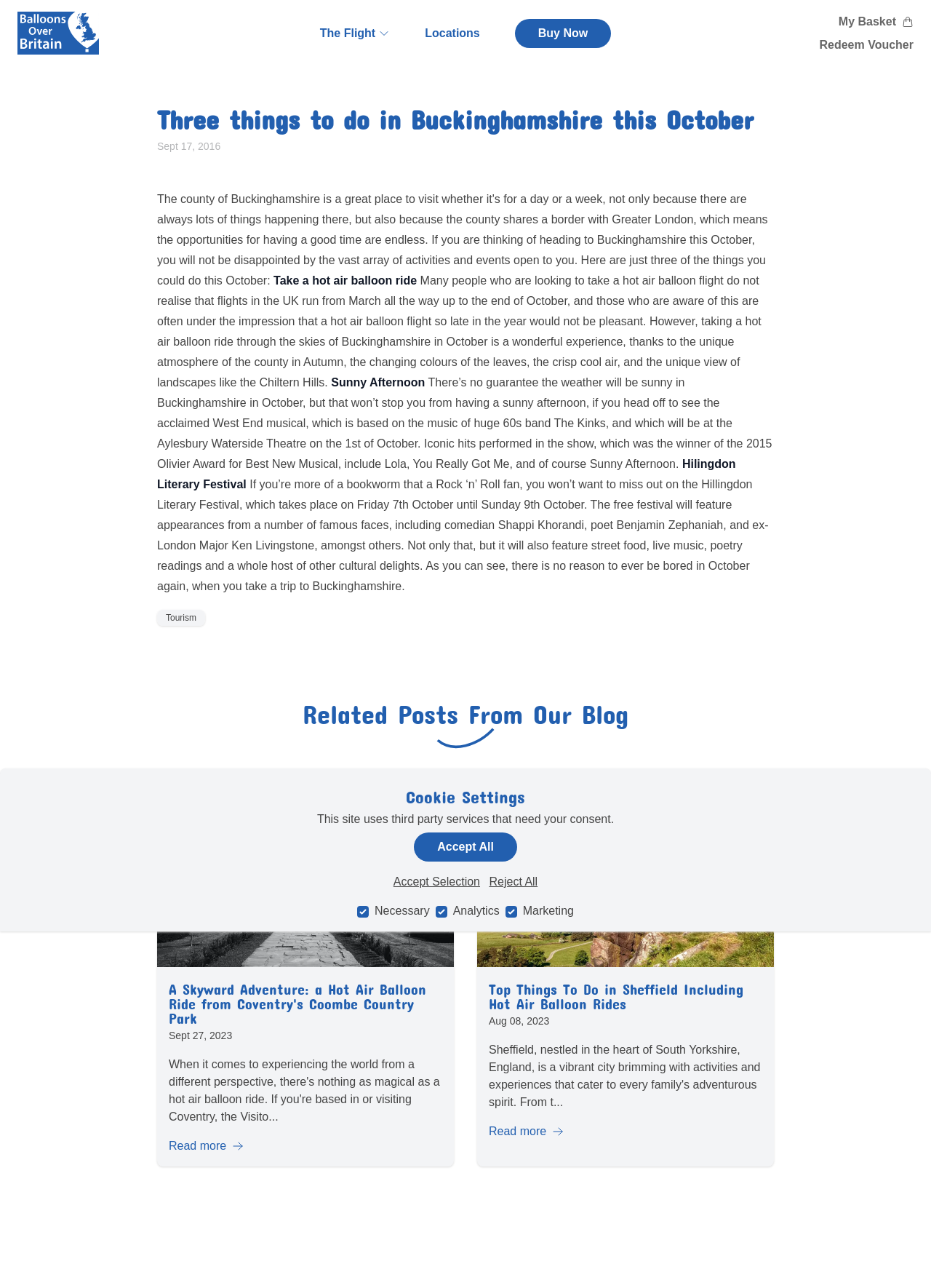Specify the bounding box coordinates of the area to click in order to execute this command: 'go to home'. The coordinates should consist of four float numbers ranging from 0 to 1, and should be formatted as [left, top, right, bottom].

[0.019, 0.009, 0.106, 0.043]